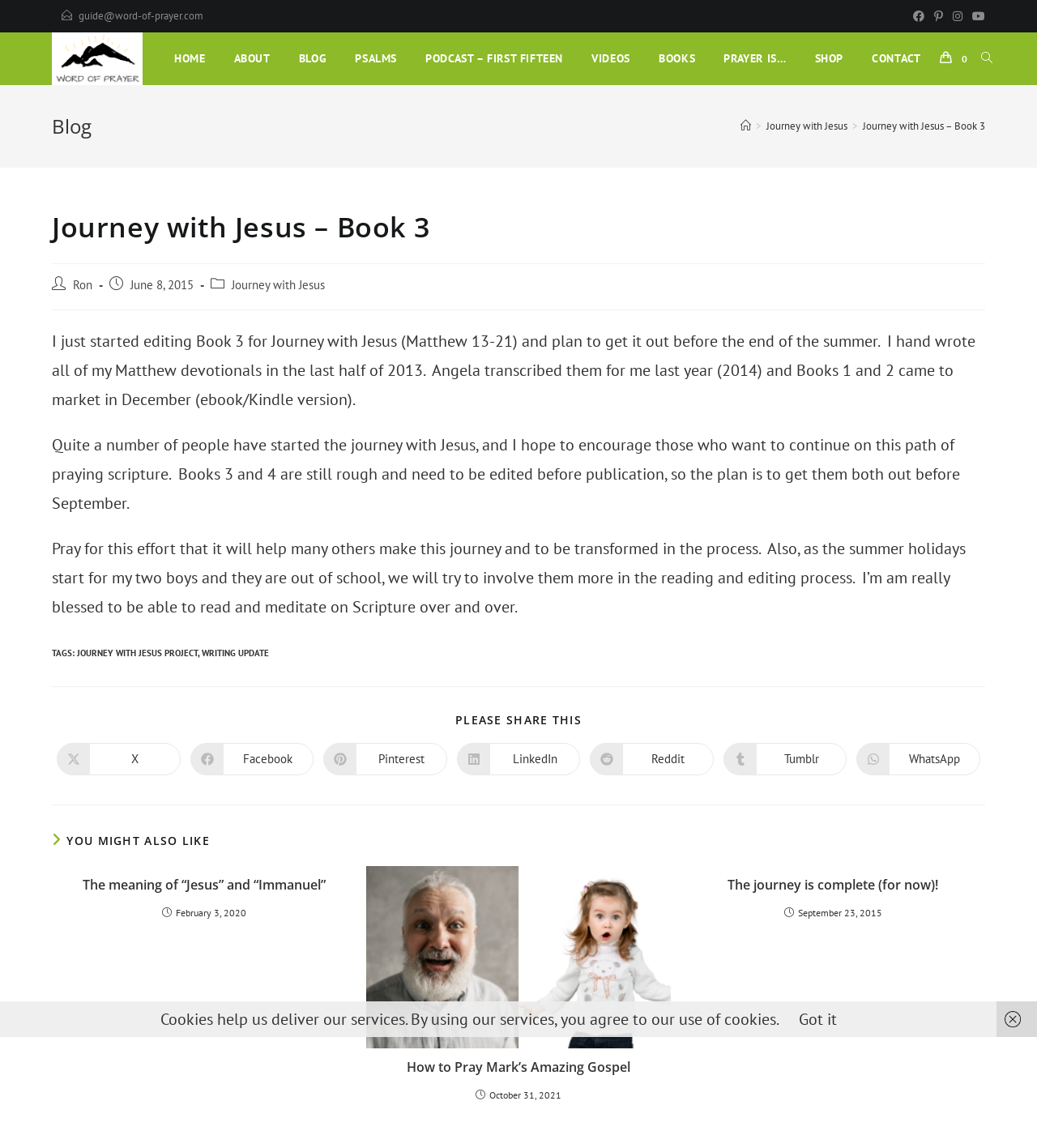Please examine the image and answer the question with a detailed explanation:
What is the name of the book being edited?

The question can be answered by looking at the article section of the webpage, where it is mentioned that 'I just started editing Book 3 for Journey with Jesus (Matthew 13-21) and plan to get it out before the end of the summer.'